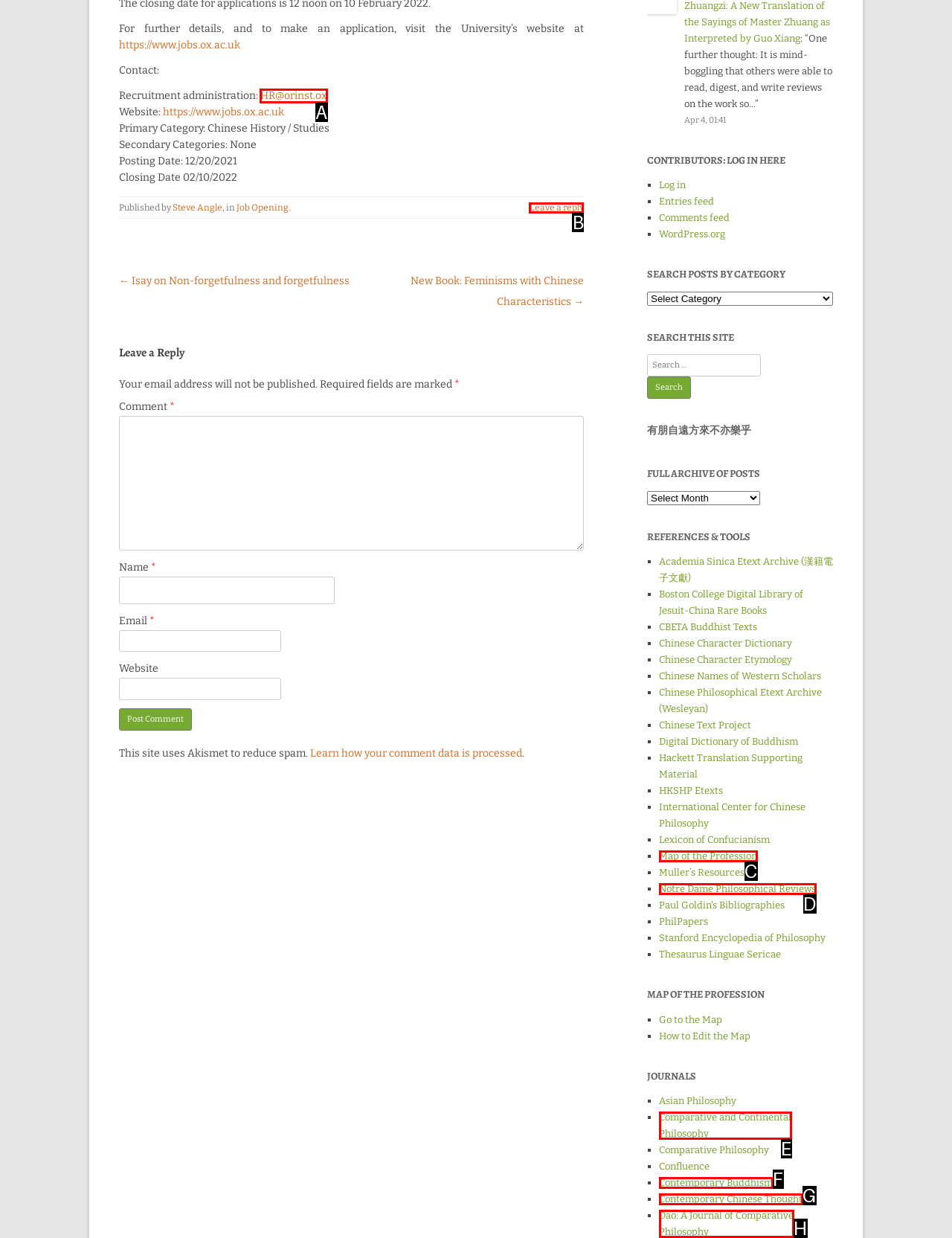Identify which lettered option completes the task: Contact Recruitment administration via email. Provide the letter of the correct choice.

A